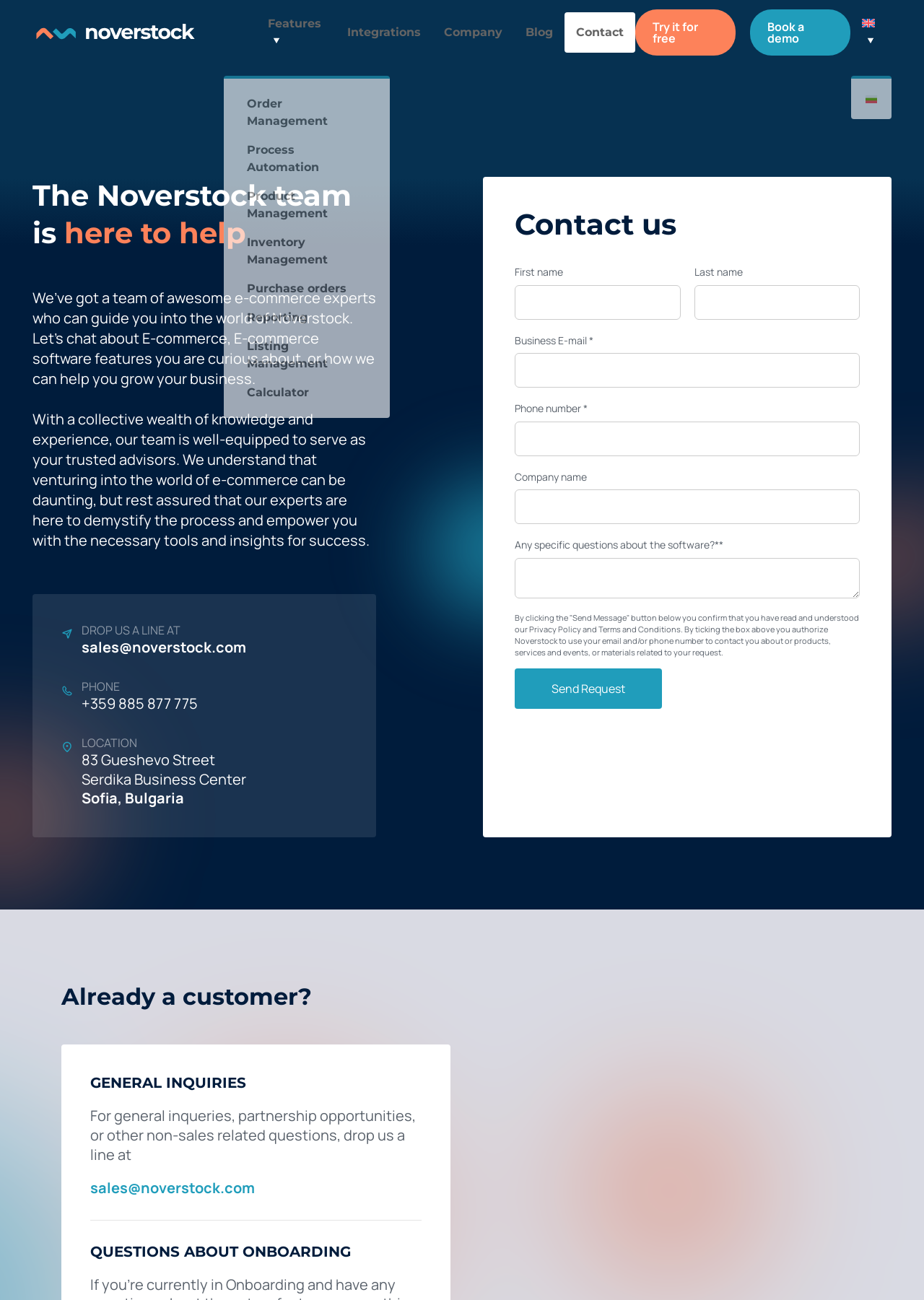Bounding box coordinates should be provided in the format (top-left x, top-left y, bottom-right x, bottom-right y) with all values between 0 and 1. Identify the bounding box for this UI element: Book a demo

[0.812, 0.007, 0.92, 0.043]